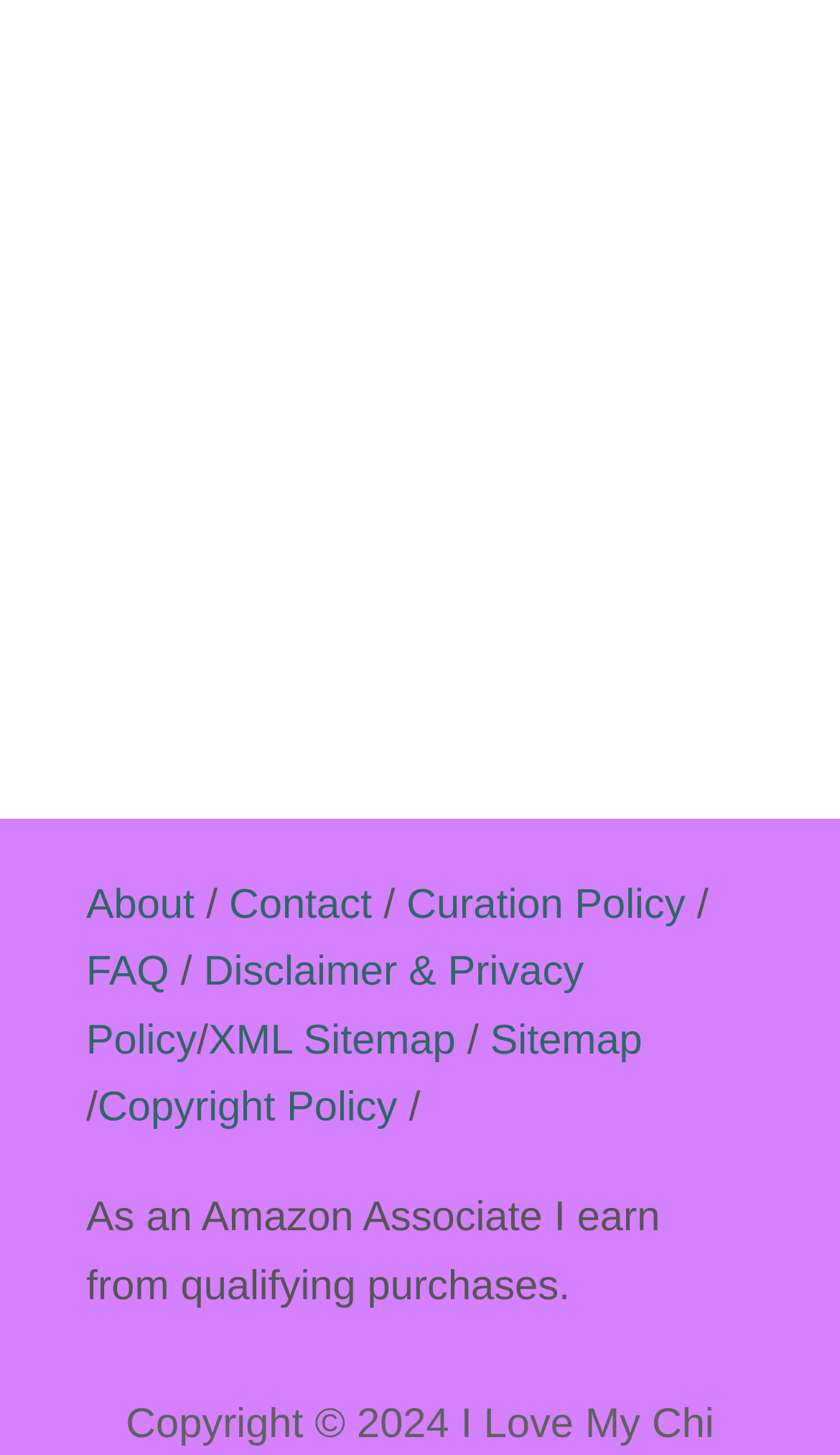How many links are there in the footer?
Using the details shown in the screenshot, provide a comprehensive answer to the question.

I counted the number of links in the footer section of the webpage, which includes 'About', 'Contact', 'Curation Policy', 'FAQ', 'Disclaimer & Privacy Policy', 'XML Sitemap', 'Sitemap', and 'Copyright Policy'.